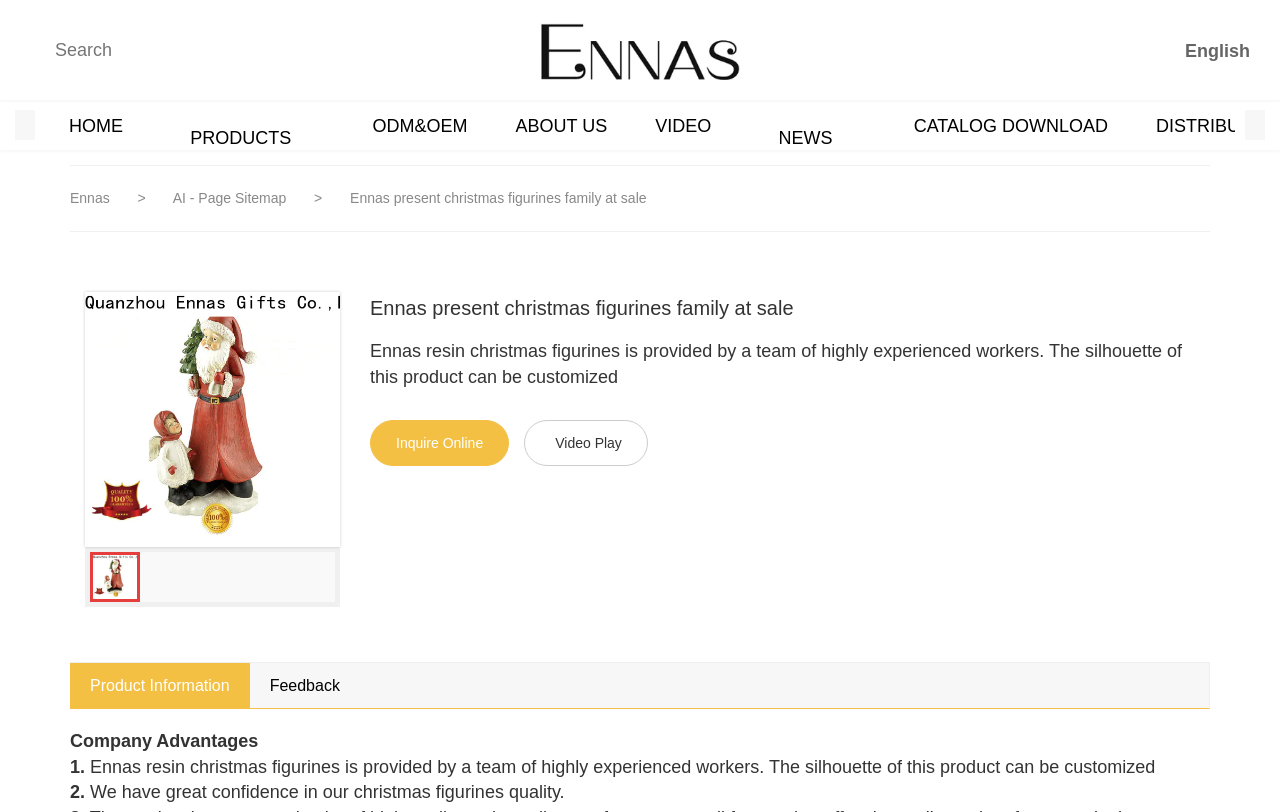Use a single word or phrase to answer the following:
What is the purpose of the 'Inquire Online' button?

To inquire about the product